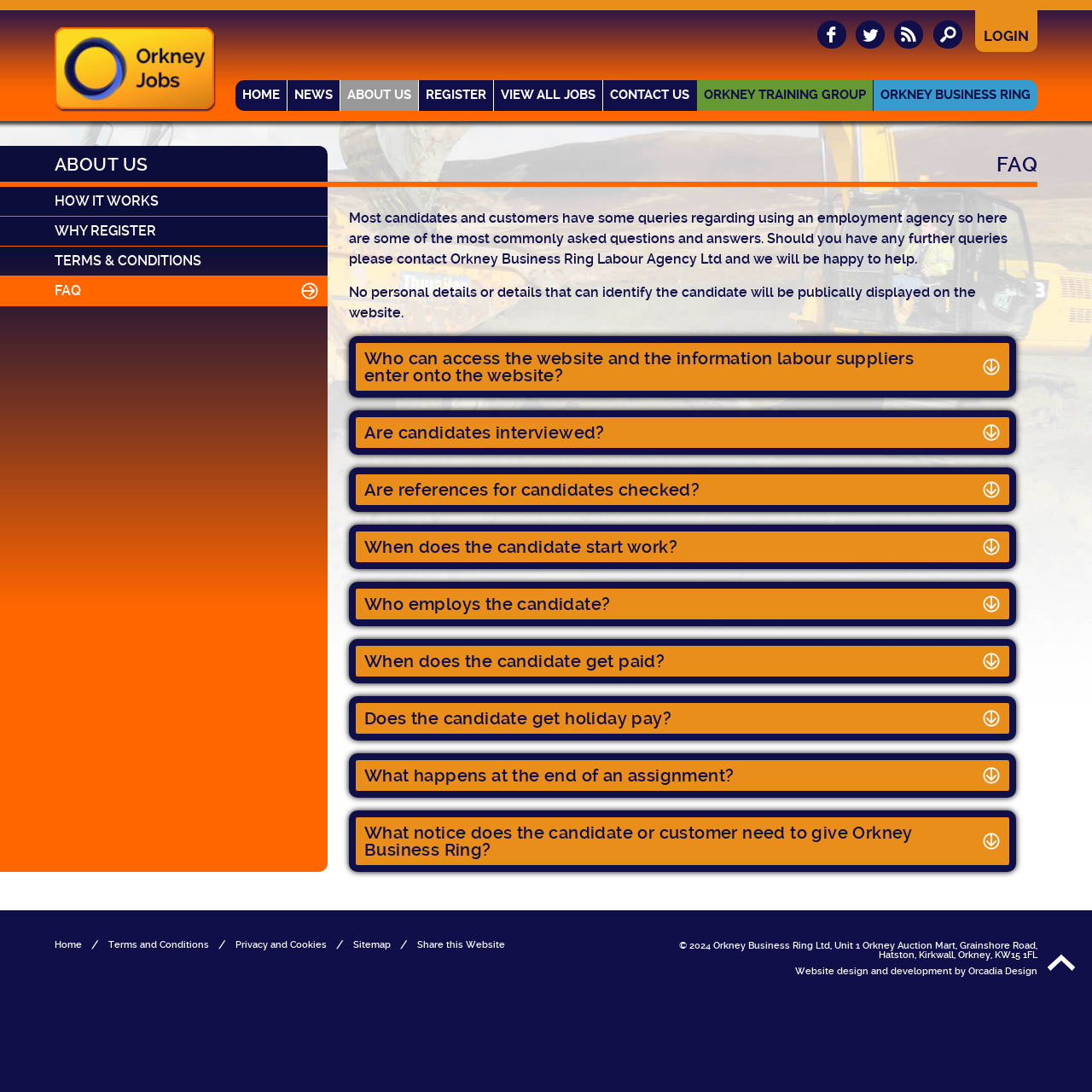Determine the bounding box coordinates for the area that needs to be clicked to fulfill this task: "Check the 'TERMS & CONDITIONS'". The coordinates must be given as four float numbers between 0 and 1, i.e., [left, top, right, bottom].

[0.05, 0.226, 0.3, 0.252]